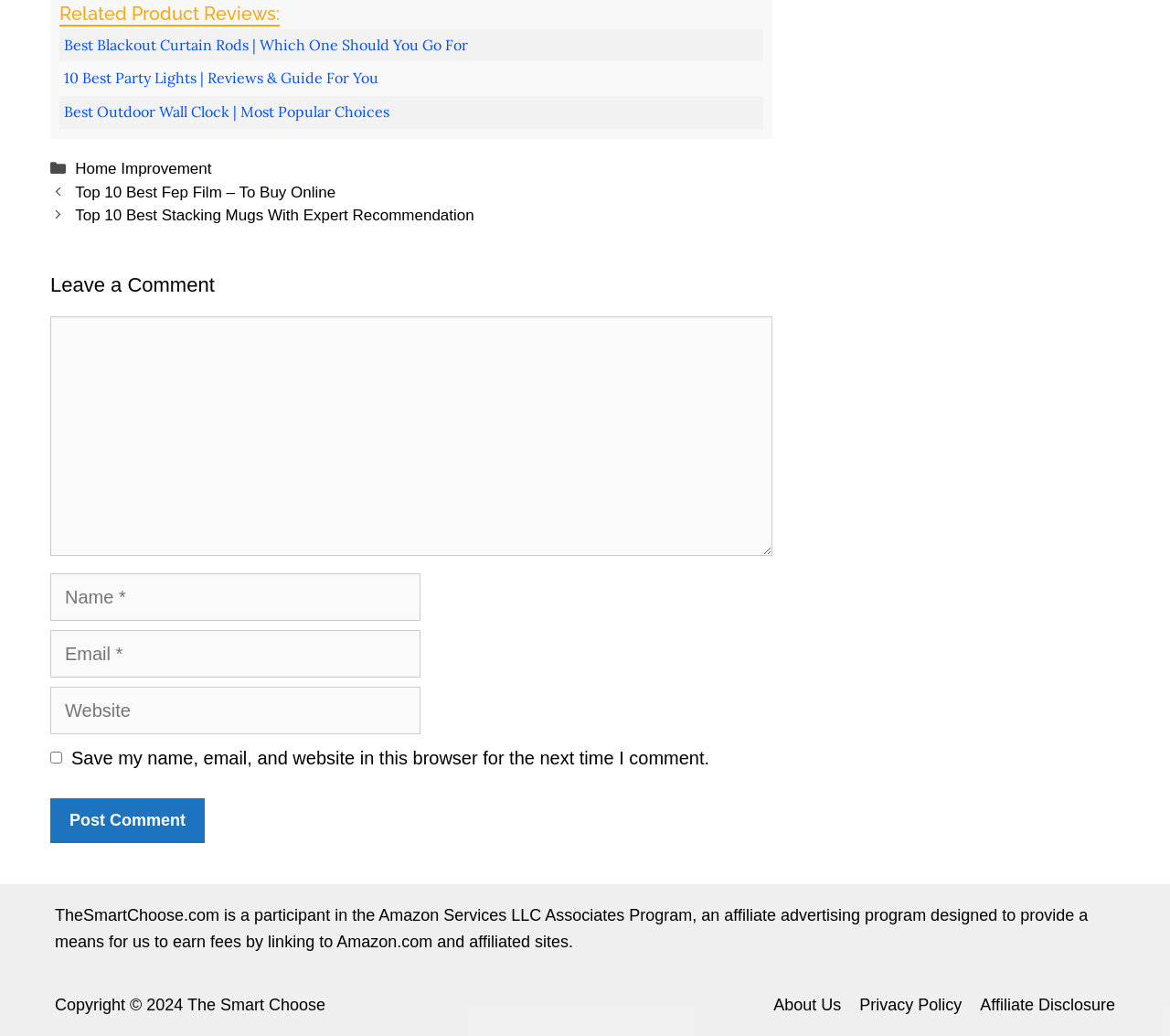Reply to the question with a brief word or phrase: What is the copyright year of the website?

2024